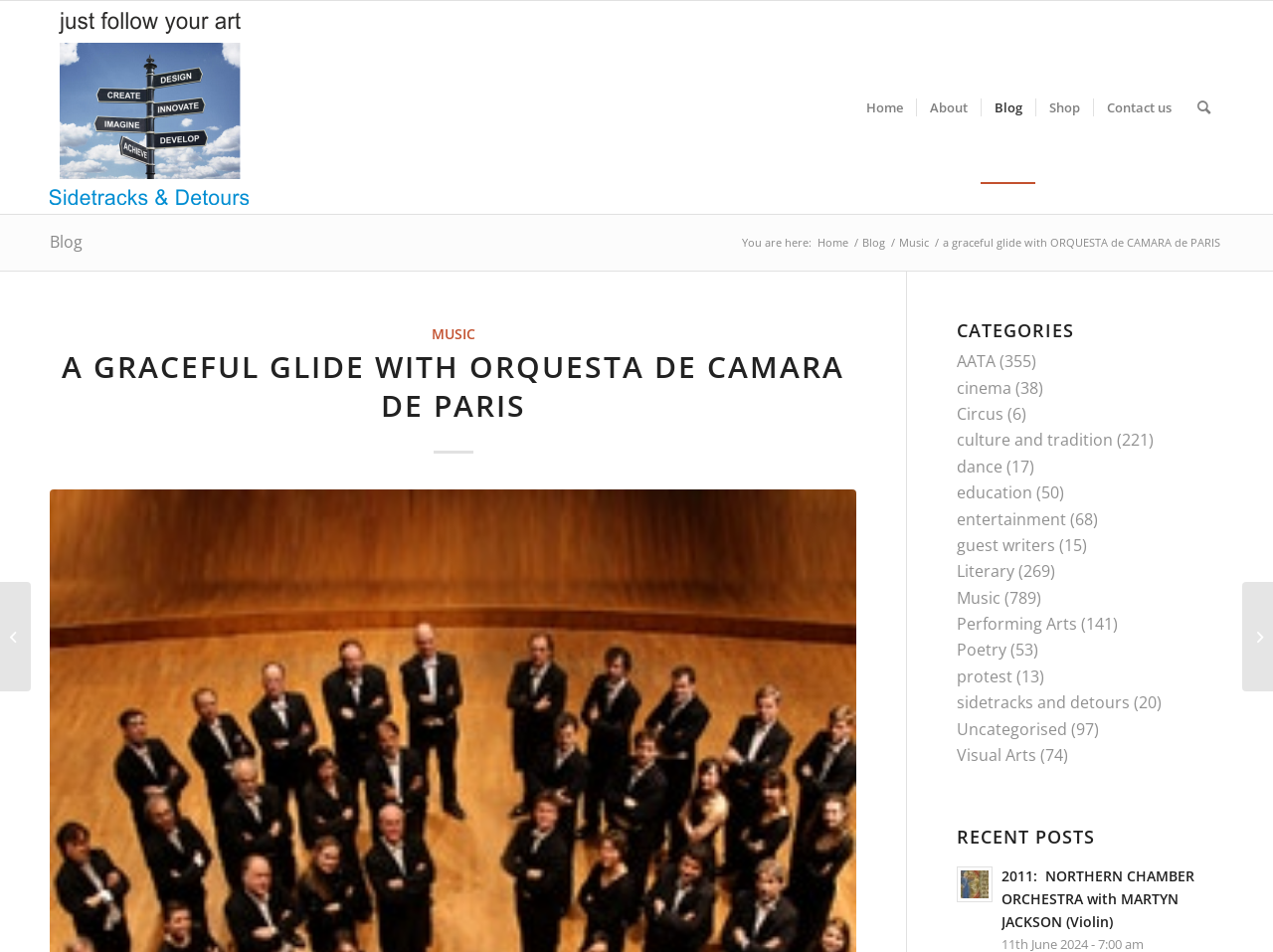Locate the headline of the webpage and generate its content.

A GRACEFUL GLIDE WITH ORQUESTA DE CAMARA DE PARIS